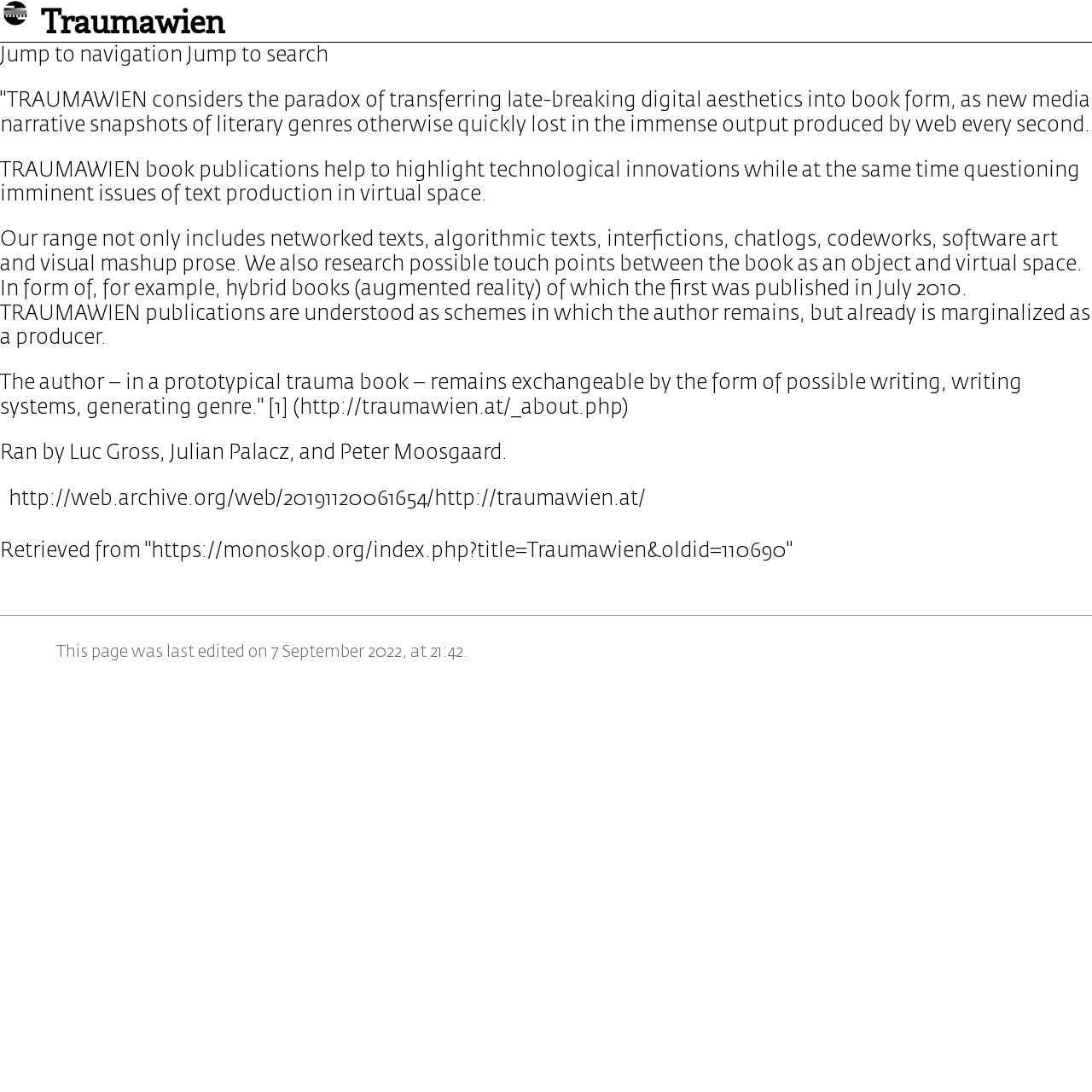Indicate the bounding box coordinates of the element that needs to be clicked to satisfy the following instruction: "Jump to search". The coordinates should be four float numbers between 0 and 1, i.e., [left, top, right, bottom].

[0.171, 0.041, 0.301, 0.06]